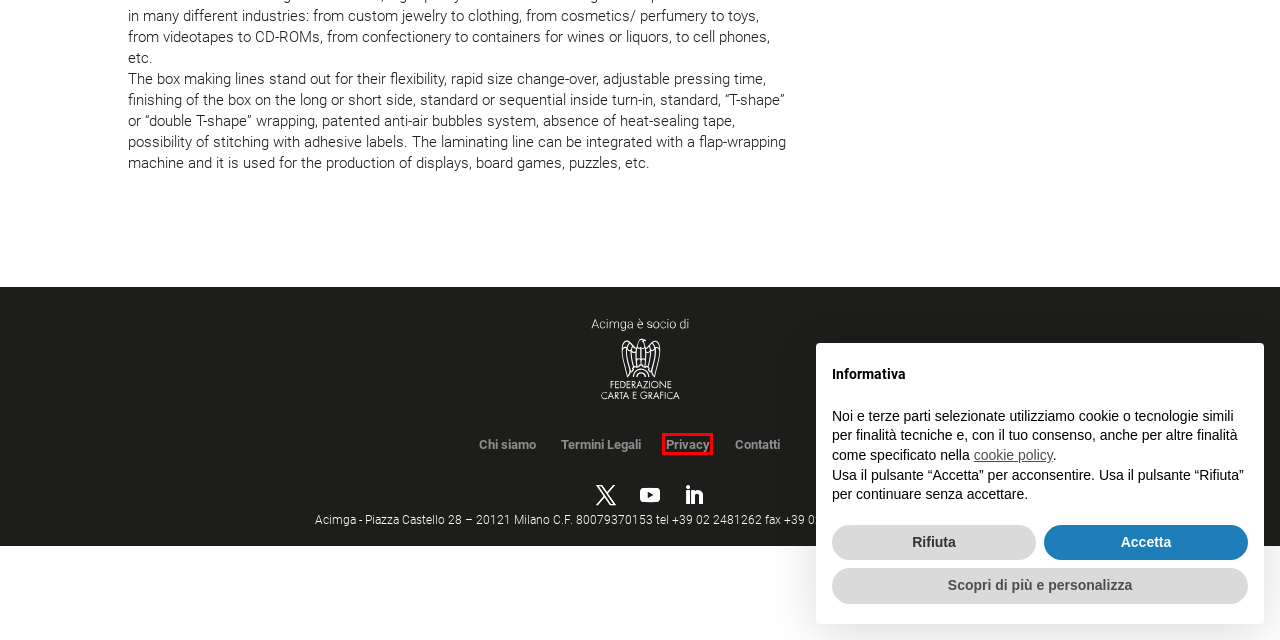You are provided with a screenshot of a webpage that has a red bounding box highlighting a UI element. Choose the most accurate webpage description that matches the new webpage after clicking the highlighted element. Here are your choices:
A. Acimga - una rete di servizi all'avanguardia lungo l'intera filiera tecnologica
B. Area riservata - login - Acimga
C. Acimga è l’Associazione dei costruttori di macchine per l’industria grafica
D. Termini Legali - Acimga
E. Cookie Policy di acimga.it
F. Formazione aziendale - Un servizio a disposizione dei soci Acimga
G. Comunicazione - Un servizio a disposizione dei soci Acimga
H. Privacy - Acimga

H